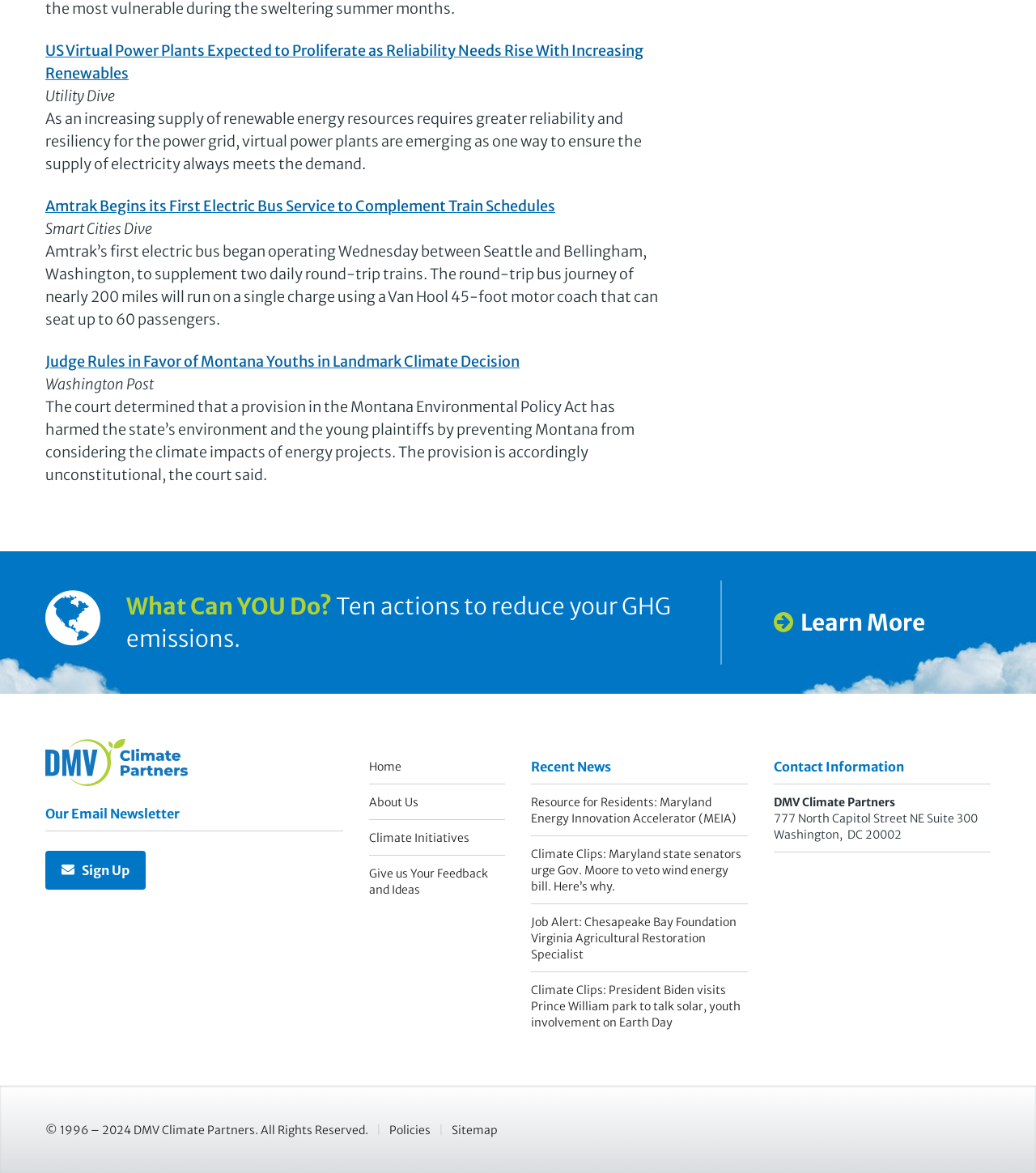Refer to the image and offer a detailed explanation in response to the question: What is the address of DMV Climate Partners?

I found the address of DMV Climate Partners in the 'Contact Information' section, which is '777 North Capitol Street NE, Suite 300, Washington, DC 20002'.